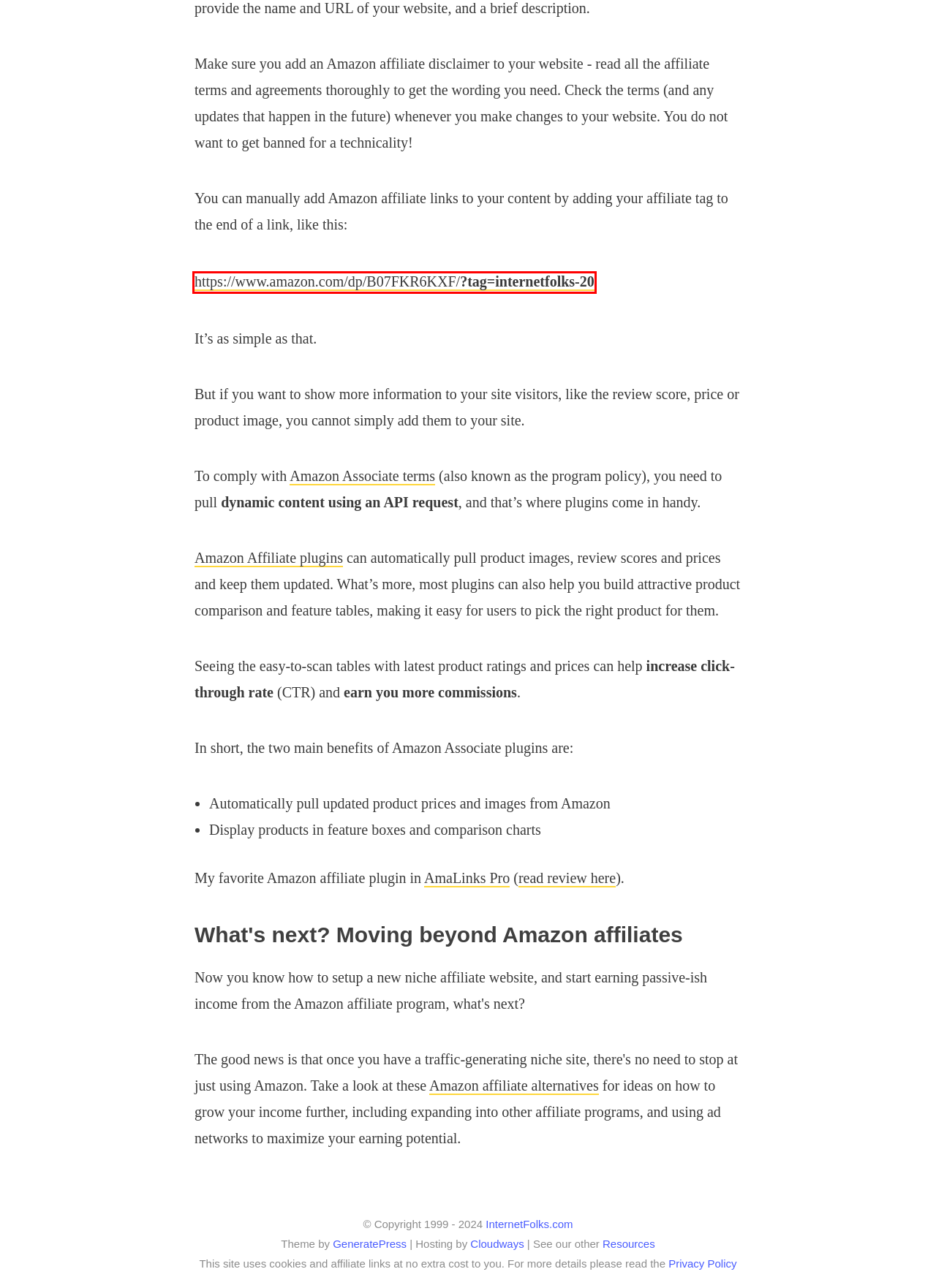You have a screenshot of a webpage, and a red bounding box highlights an element. Select the webpage description that best fits the new page after clicking the element within the bounding box. Options are:
A. Amazon Affiliate WordPress Plugin: Which One's the Best?
B. Amazon.com
C. 12 Best Amazon Affiliate Plugins for WordPress [Free + Paid]
D. Top 9 Amazon Affiliate Alternatives: Earn More Website Income
E. WordPress Hosting | Secure, Fast & Affordable
F. AmaLinks Pro Affiliate Plugin [2024 Review, Example + Setup]
G. Cheap WordPress Hosting That's Not Painfully Slow (!)
H. Privacy Policy | Internet Folks

B